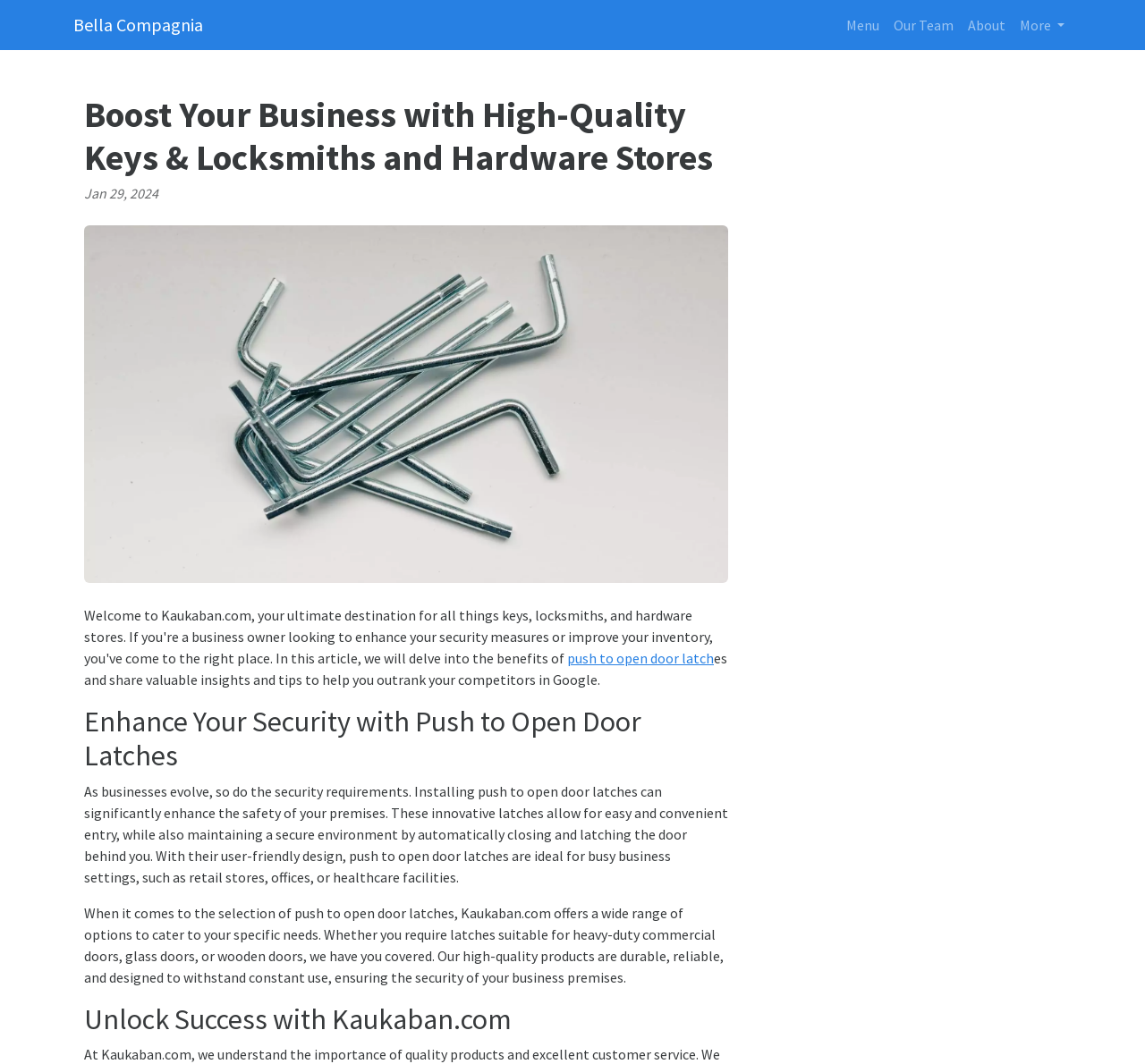Answer the following in one word or a short phrase: 
What is the name of the company mentioned?

Kaukaban.com